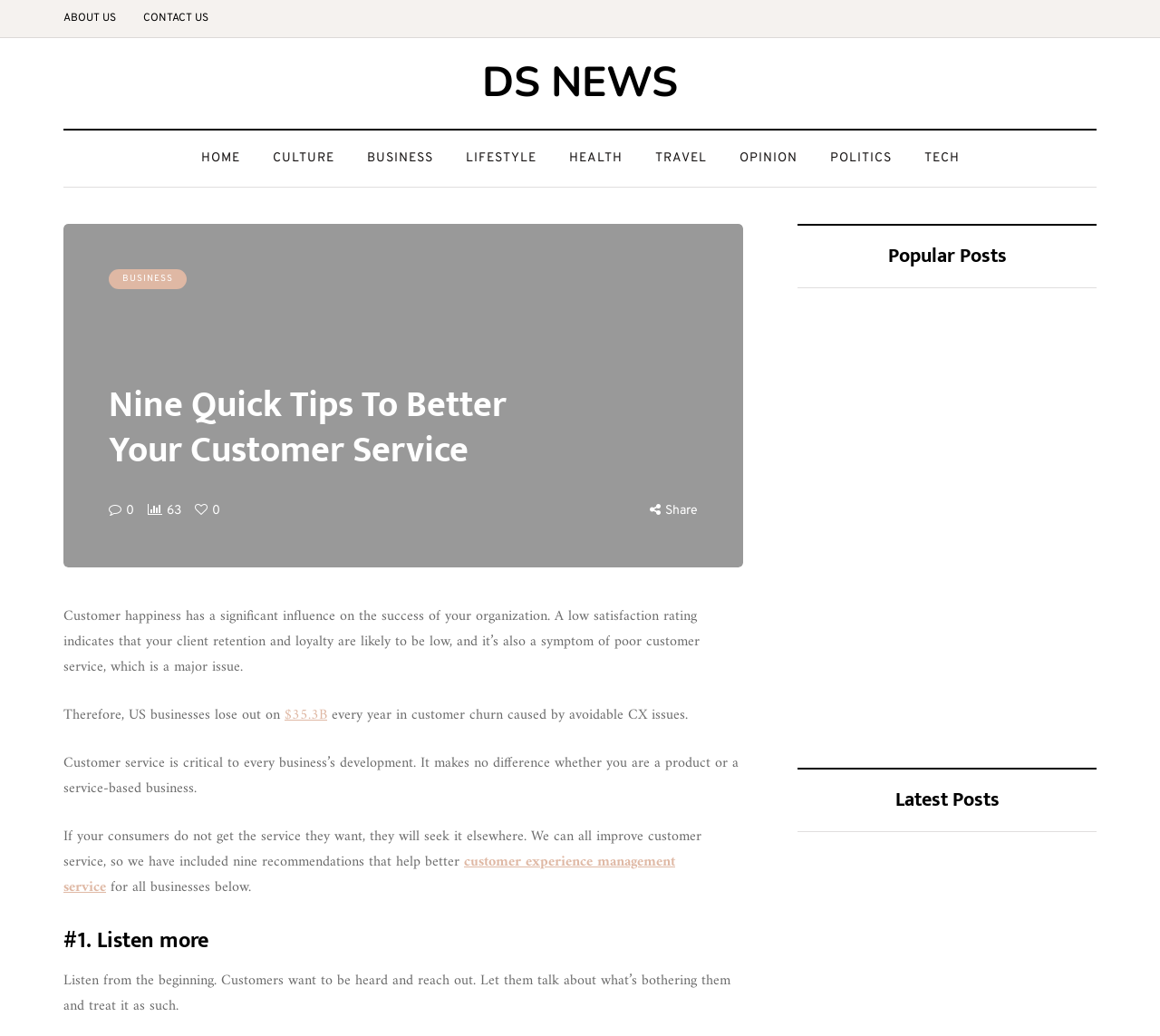Determine the bounding box coordinates of the clickable element to complete this instruction: "Read the 'Nine Quick Tips To Better Your Customer Service' heading". Provide the coordinates in the format of four float numbers between 0 and 1, [left, top, right, bottom].

[0.094, 0.369, 0.5, 0.456]